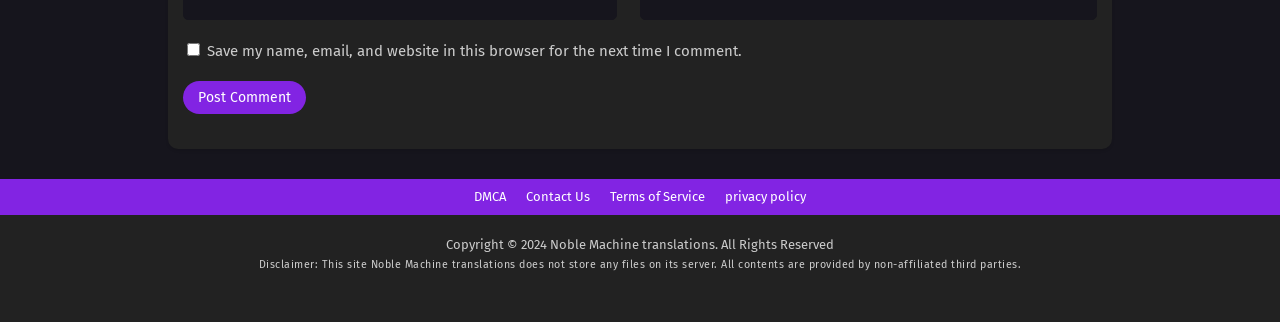Using the provided element description: "parent_node: Name * name="author"", identify the bounding box coordinates. The coordinates should be four floats between 0 and 1 in the order [left, top, right, bottom].

[0.143, 0.183, 0.482, 0.307]